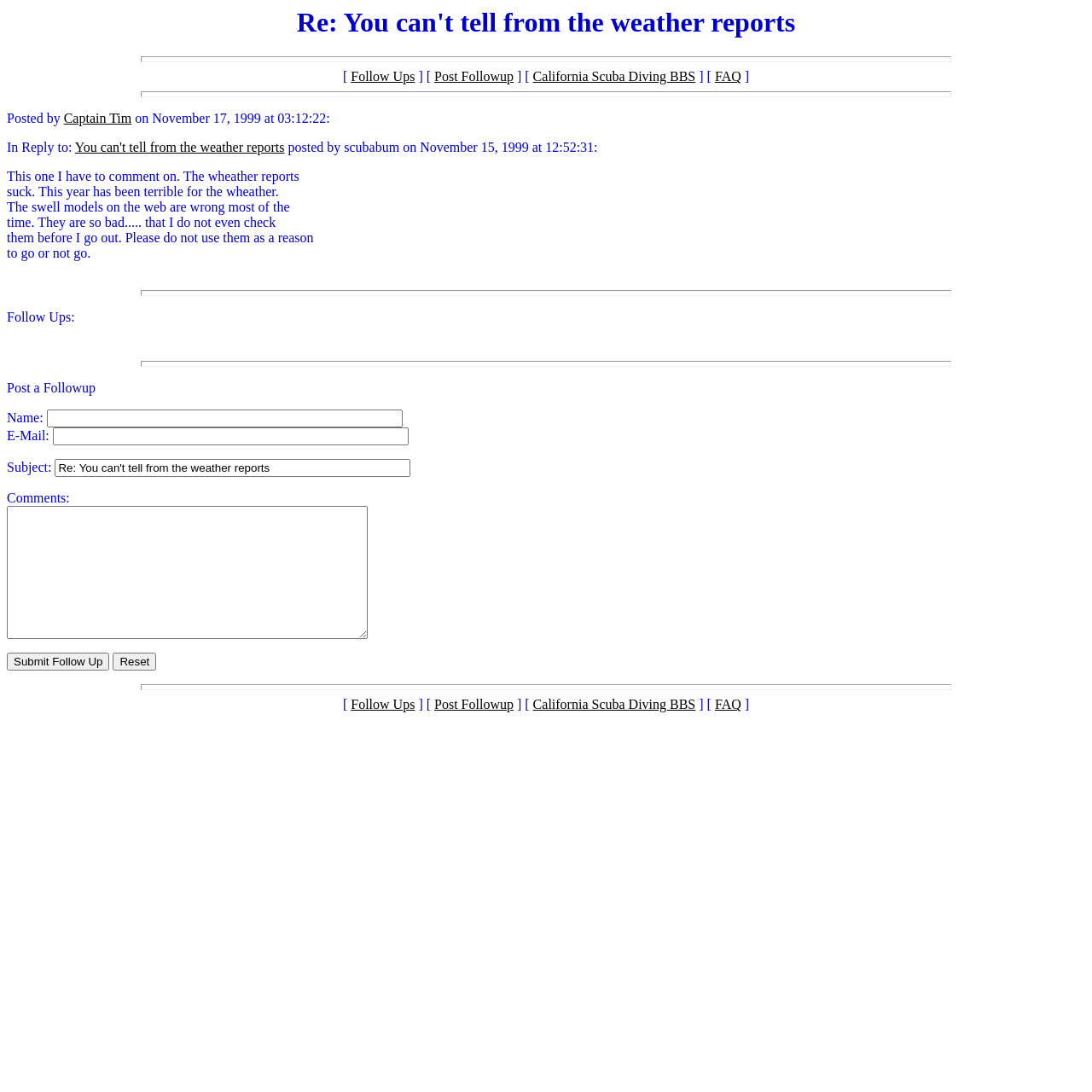Answer the question using only one word or a concise phrase: What is the date of the original post?

November 15, 1999